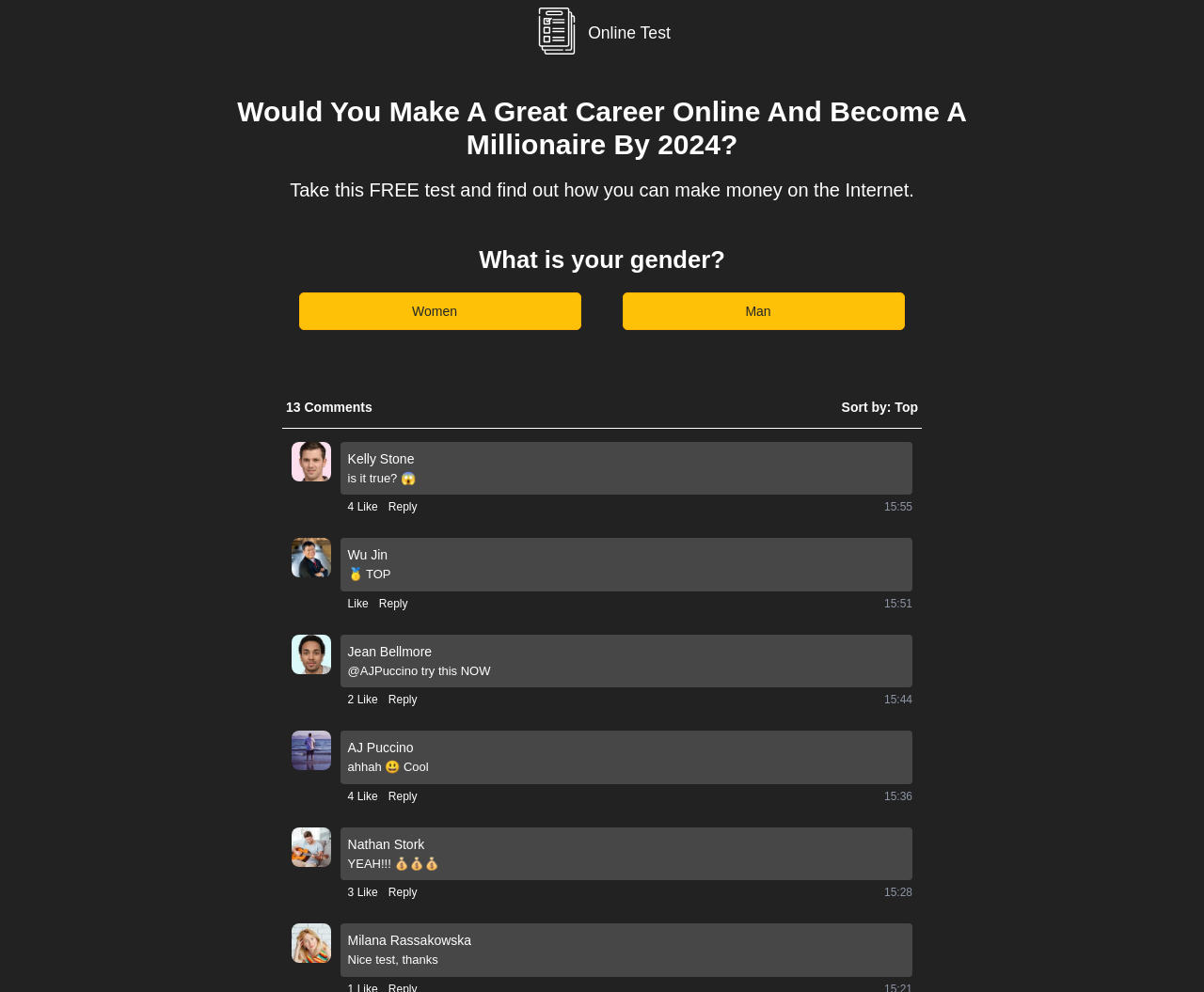Can you find the bounding box coordinates of the area I should click to execute the following instruction: "Click the 'Man' button"?

[0.517, 0.295, 0.752, 0.333]